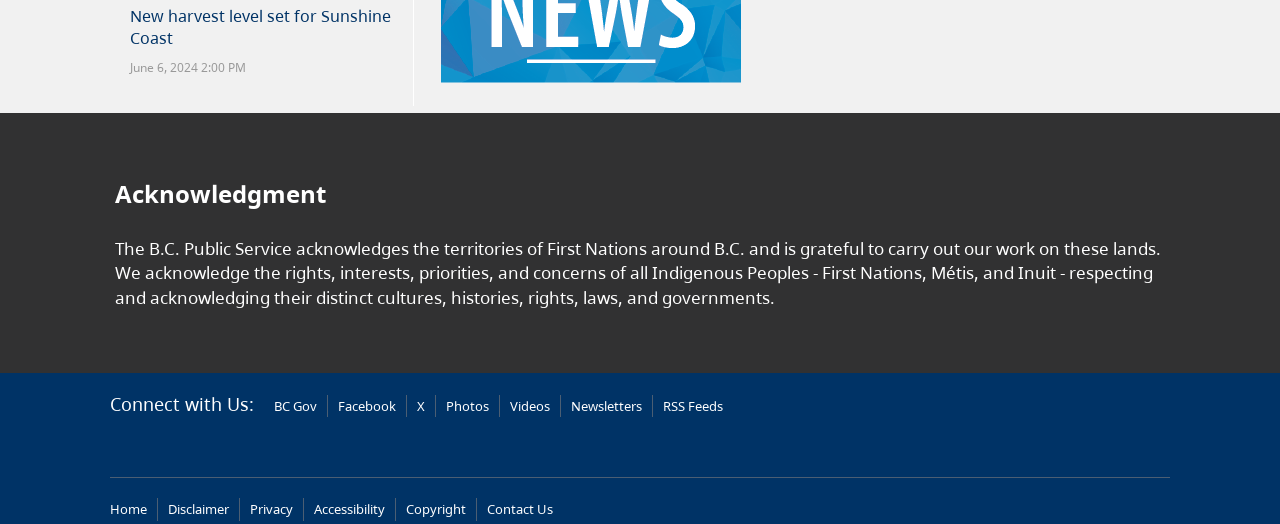What is the purpose of the acknowledgement section?
We need a detailed and meticulous answer to the question.

I inferred the purpose of the acknowledgement section by reading the StaticText element with the text 'The B.C. Public Service acknowledges the territories of First Nations around B.C. and is grateful to carry out our work on these lands. We acknowledge the rights, interests, priorities, and concerns of all Indigenous Peoples - First Nations, Métis, and Inuit - respecting and acknowledging their distinct cultures, histories, rights, laws, and governments.' which is located under the heading 'Acknowledgment'.